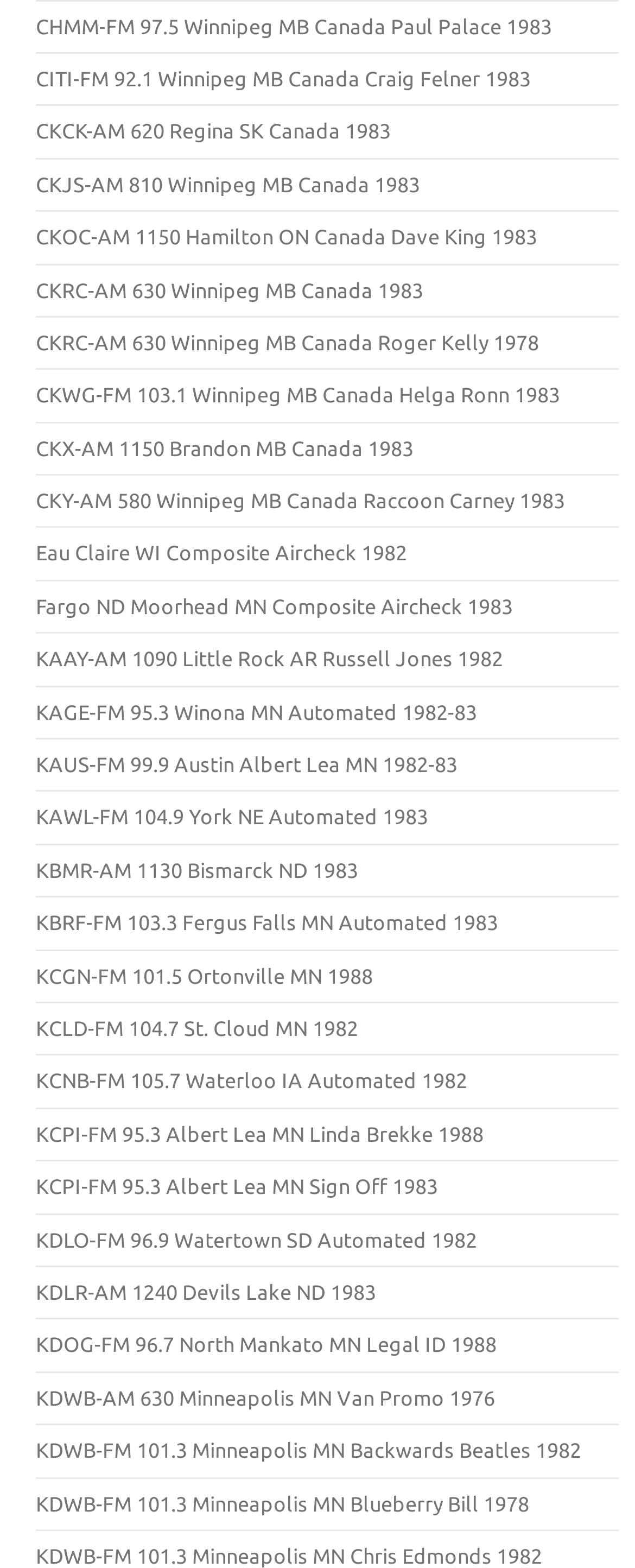Can you find the bounding box coordinates for the element that needs to be clicked to execute this instruction: "Go to CKOC-AM 1150 Hamilton ON Canada Dave King 1983"? The coordinates should be given as four float numbers between 0 and 1, i.e., [left, top, right, bottom].

[0.056, 0.143, 0.846, 0.158]